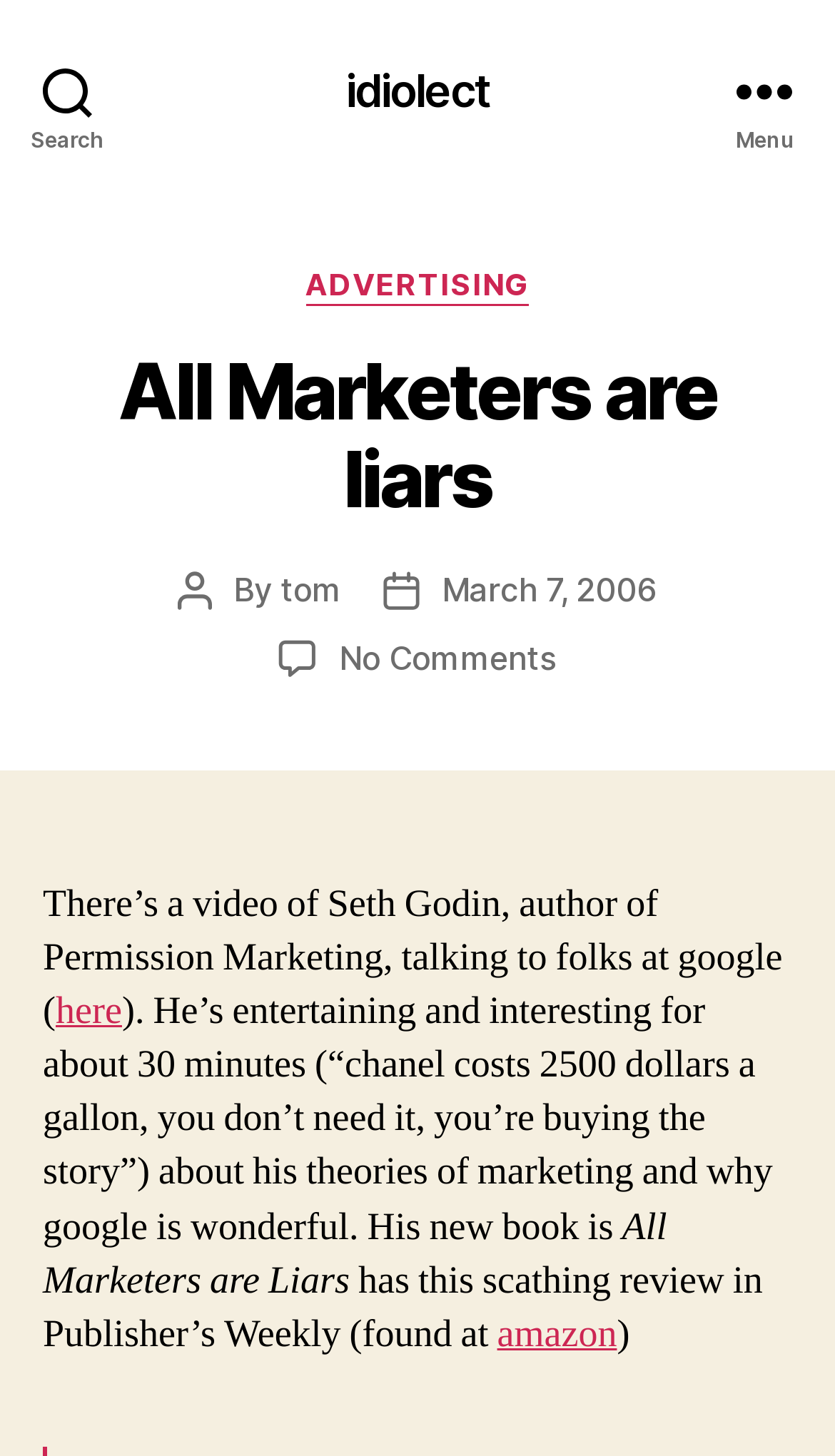What is the date of the post?
Relying on the image, give a concise answer in one word or a brief phrase.

March 7, 2006